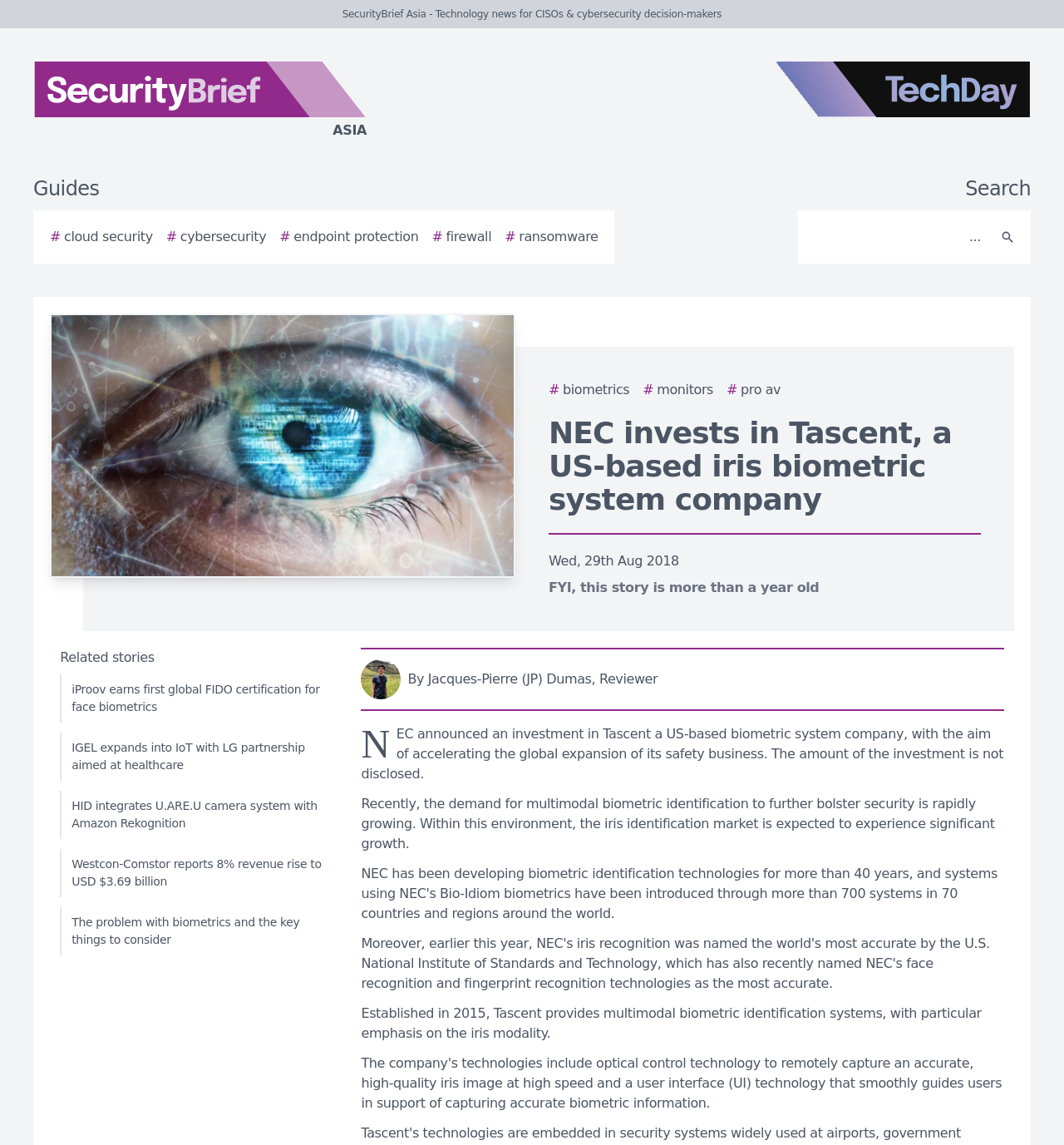Provide your answer to the question using just one word or phrase: What is the author's name of the article?

Jacques-Pierre (JP) Dumas